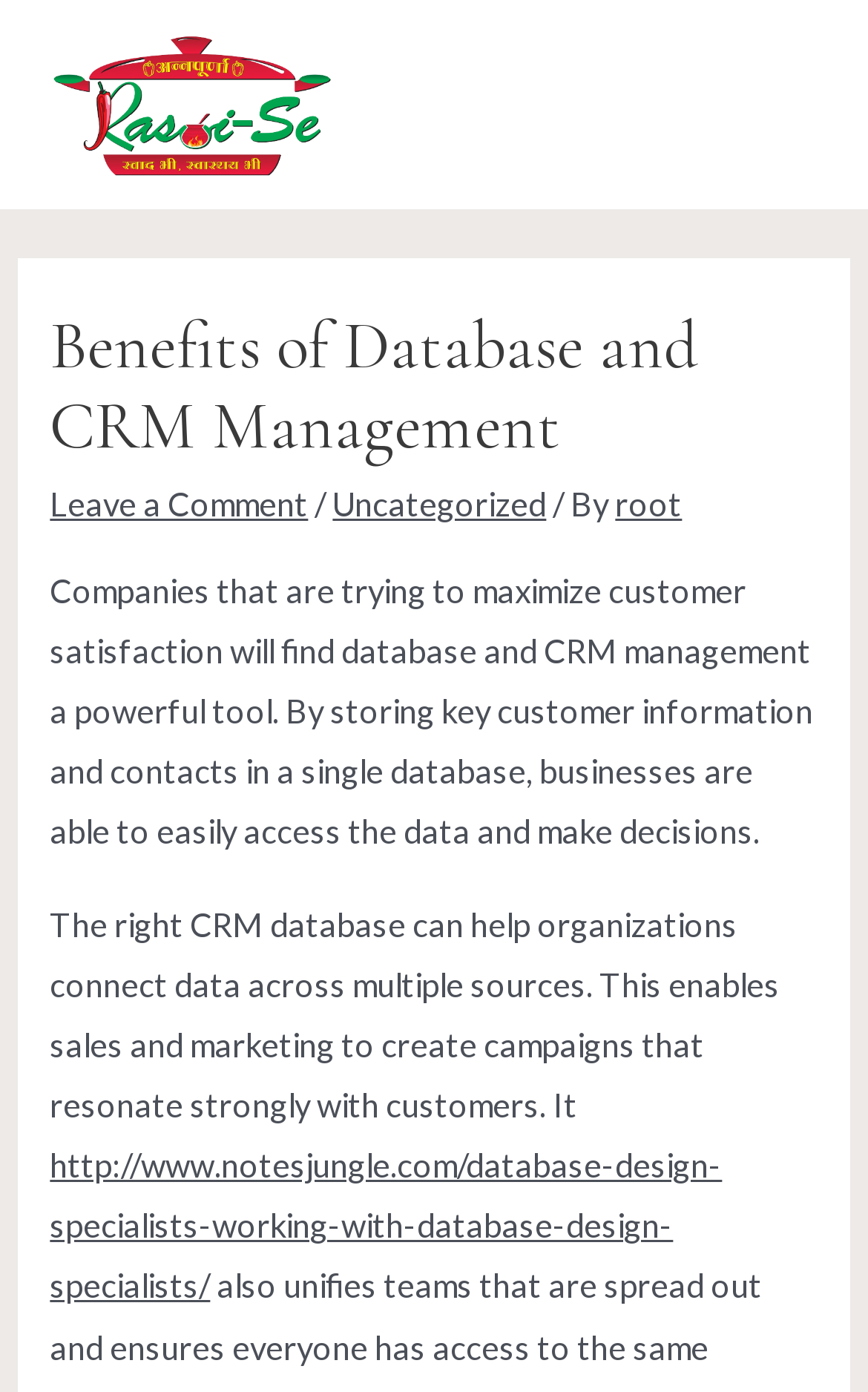Identify the primary heading of the webpage and provide its text.

Benefits of Database and CRM Management